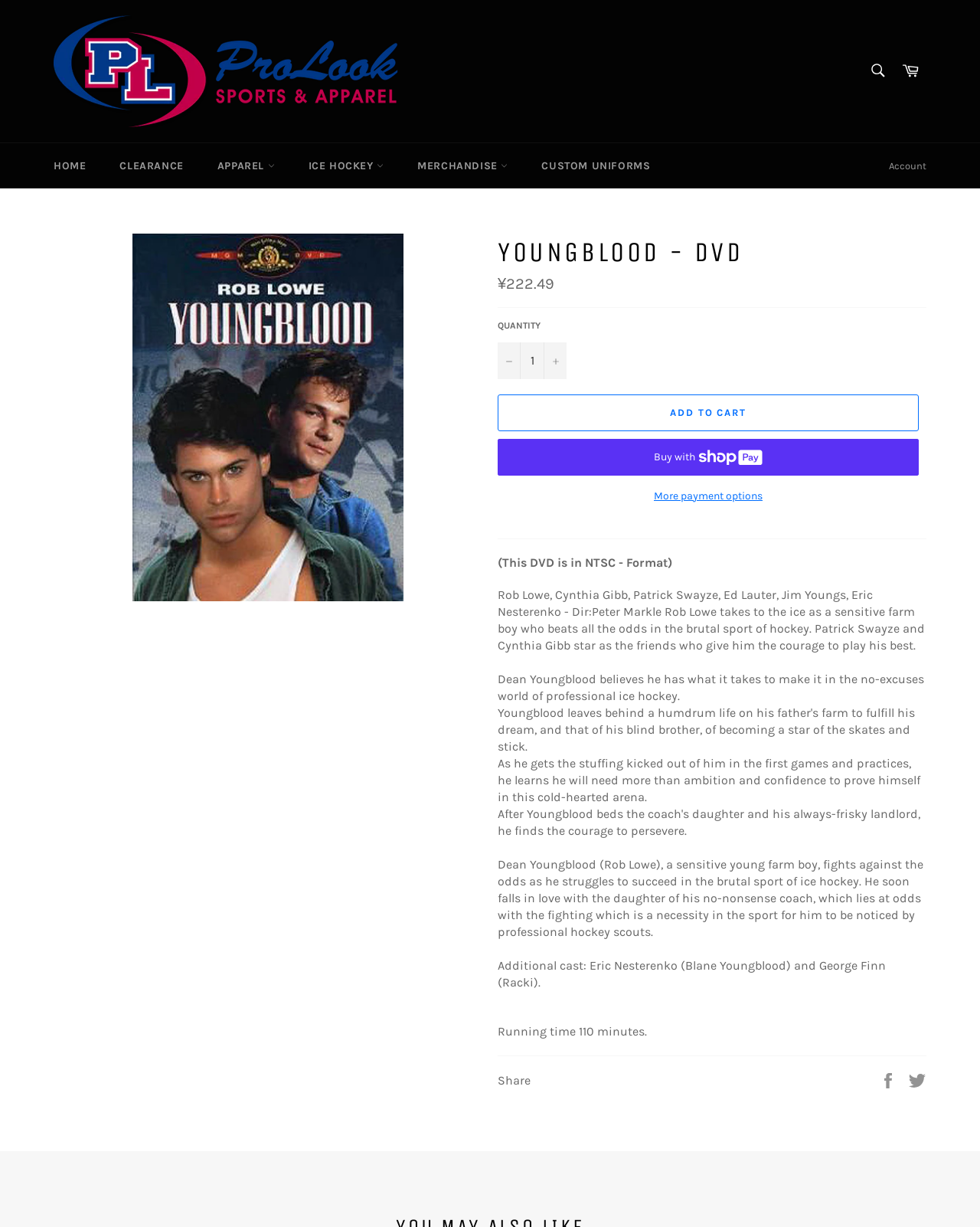What is the format of the DVD?
Look at the webpage screenshot and answer the question with a detailed explanation.

The question asks for the format of the DVD, which can be found in the StaticText '(This DVD is in NTSC - Format)'.